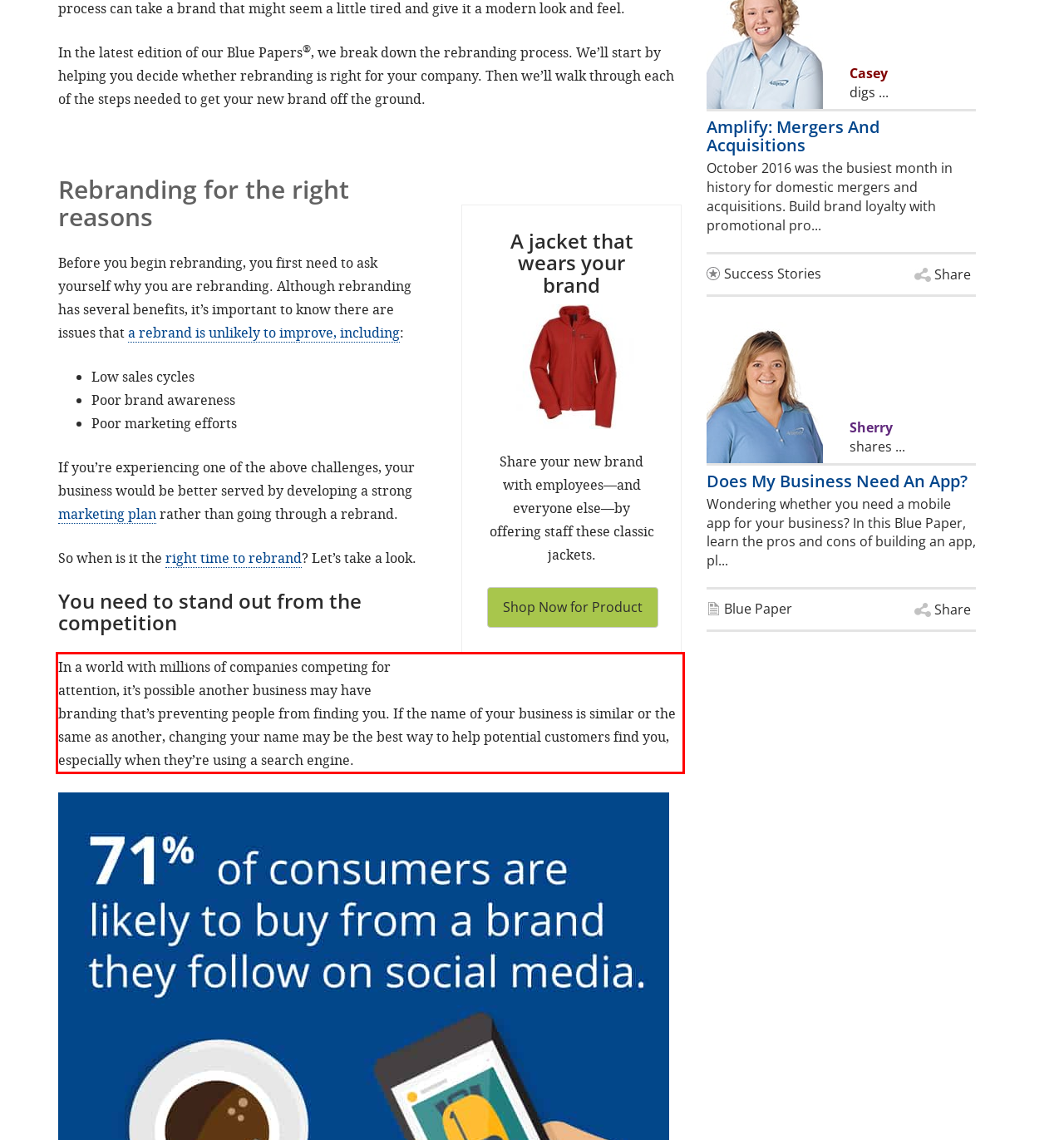Look at the provided screenshot of the webpage and perform OCR on the text within the red bounding box.

In a world with millions of companies competing for attention, it’s possible another business may have branding that’s preventing people from finding you. If the name of your business is similar or the same as another, changing your name may be the best way to help potential customers find you, especially when they’re using a search engine.